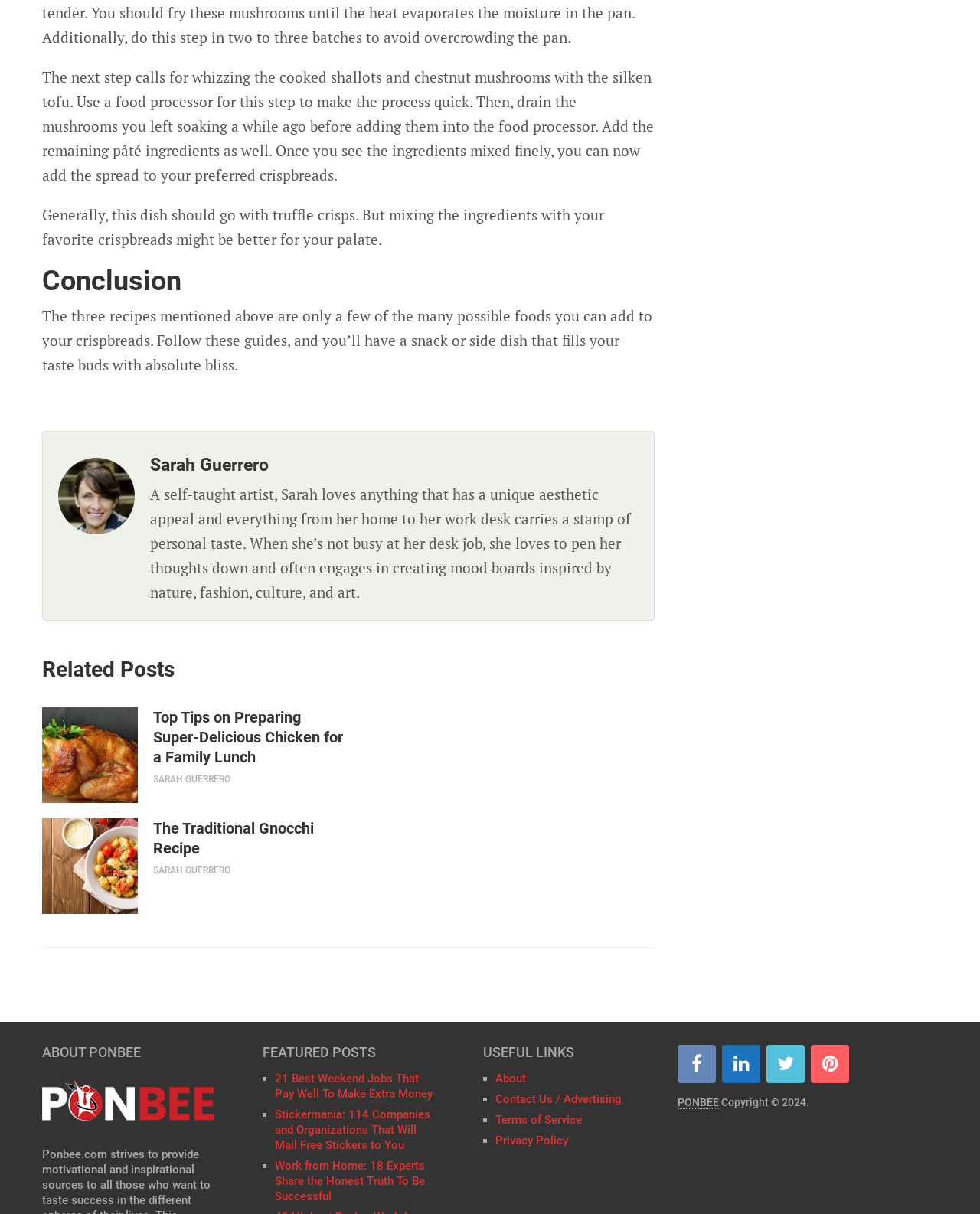Locate the bounding box coordinates of the area that needs to be clicked to fulfill the following instruction: "check the traditional gnocchi recipe". The coordinates should be in the format of four float numbers between 0 and 1, namely [left, top, right, bottom].

[0.043, 0.674, 0.141, 0.753]